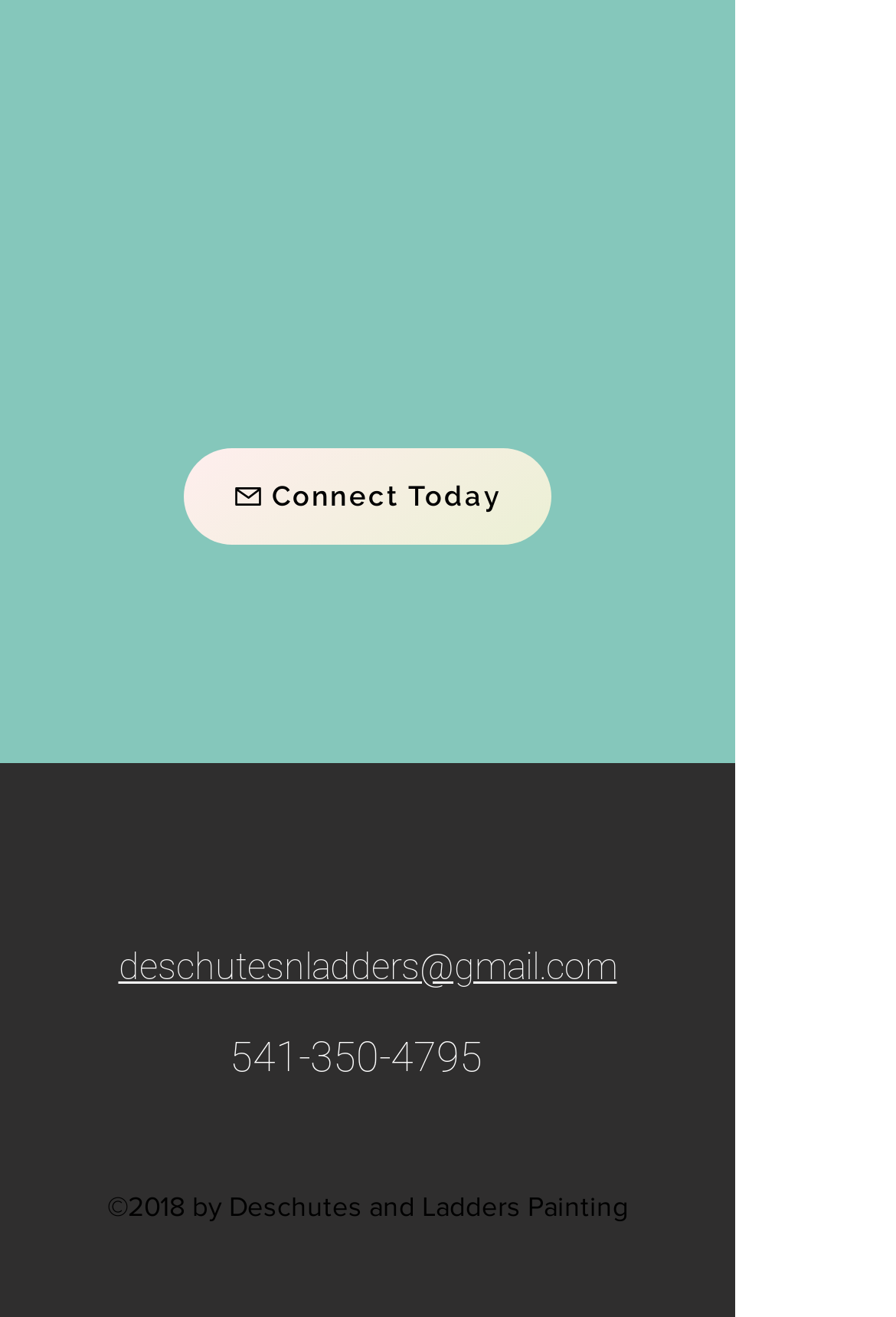How many social media links are there?
Look at the image and construct a detailed response to the question.

I found the social media links by looking at the list element with the description 'Social Bar' which contains three link elements with the texts 'Instagram', 'Facebook', and 'LinkedIn'.